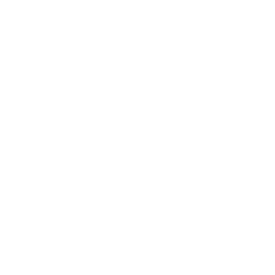Generate an in-depth description of the visual content.

The image features an 8.5-inch fixed cutter PDC bi-center bit designed for rock drilling applications. This type of drill bit is essential for effectively penetrating hard materials, making it ideal for various drilling projects, including oil fields and geological exploration. With its advanced design, the product promises enhanced performance and durability in harsh drilling conditions. It is a key product offered by China Far Eastern Drilling, a manufacturer specializing in high-quality drill bits and dedicated to improving drilling efficiency and longevity.